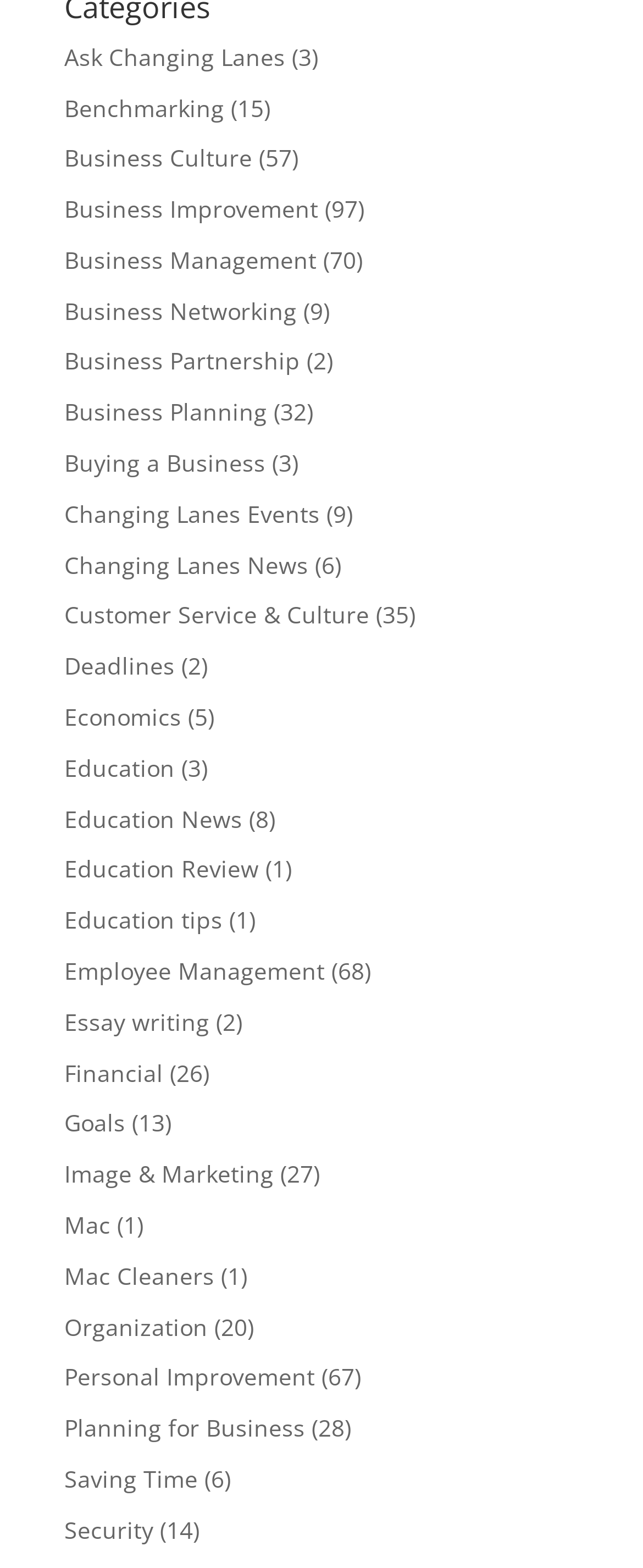How many links are on this webpage?
Using the visual information, reply with a single word or short phrase.

38